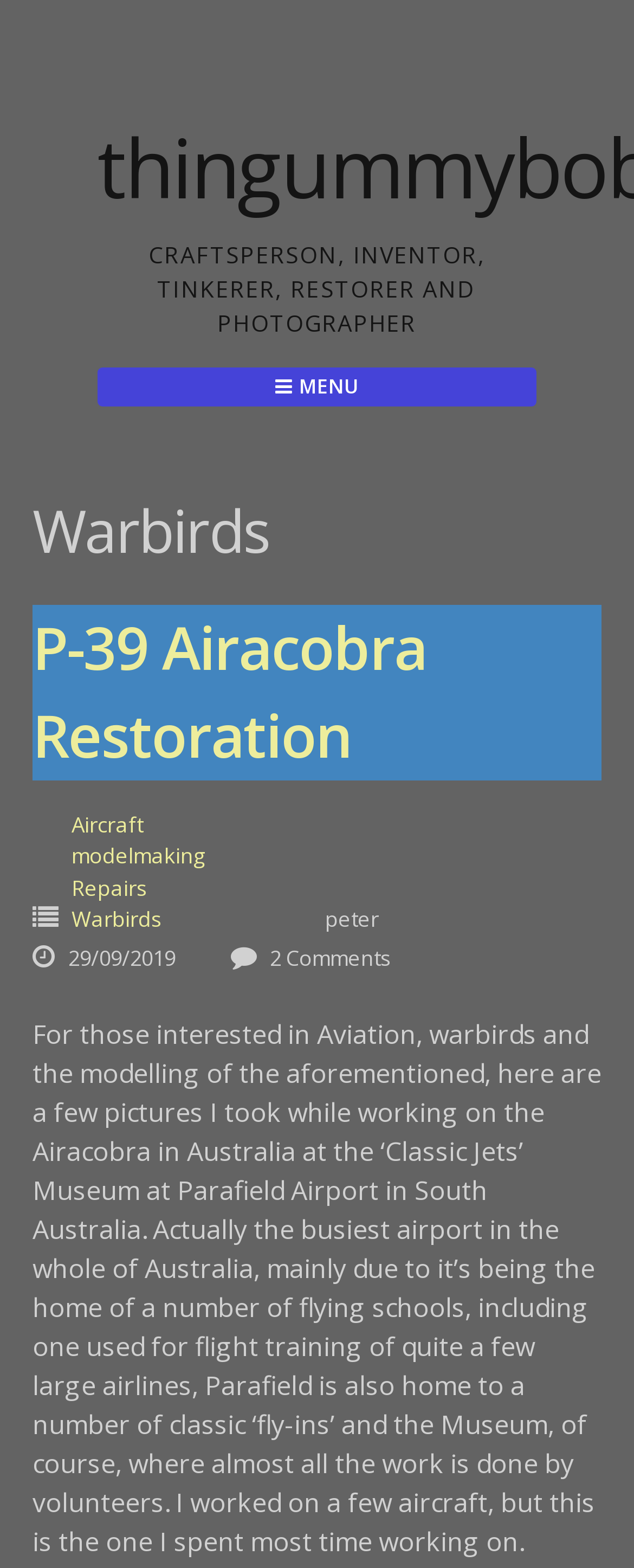Offer a detailed explanation of the webpage layout and contents.

The webpage is about Warbirds, with a focus on aircraft restoration and modeling. At the top, there is a heading that reads "thingummybob.com" and another heading below it that describes the author as a "CRAFTSPERSON, INVENTOR, TINKERER, RESTORER AND PHOTOGRAPHER". A menu button is located to the right of these headings.

Below the menu button, there is a header section that contains a heading "Warbirds" and a subheading "P-39 Airacobra Restoration". This section also includes links to other topics, such as "Aircraft", "modelmaking", "Repairs", and "Warbirds". The links are arranged horizontally, with "Aircraft" on the left and "Warbirds" on the right.

To the right of the links, there is a section that displays the author's name, "peter", and the date "29/09/2019". Below this section, there is a text that reads "2 Comments".

The main content of the webpage is a paragraph of text that describes the author's experience working on an Airacobra aircraft at the 'Classic Jets' Museum at Parafield Airport in South Australia. The text is quite long and provides details about the museum and the author's work on the aircraft.